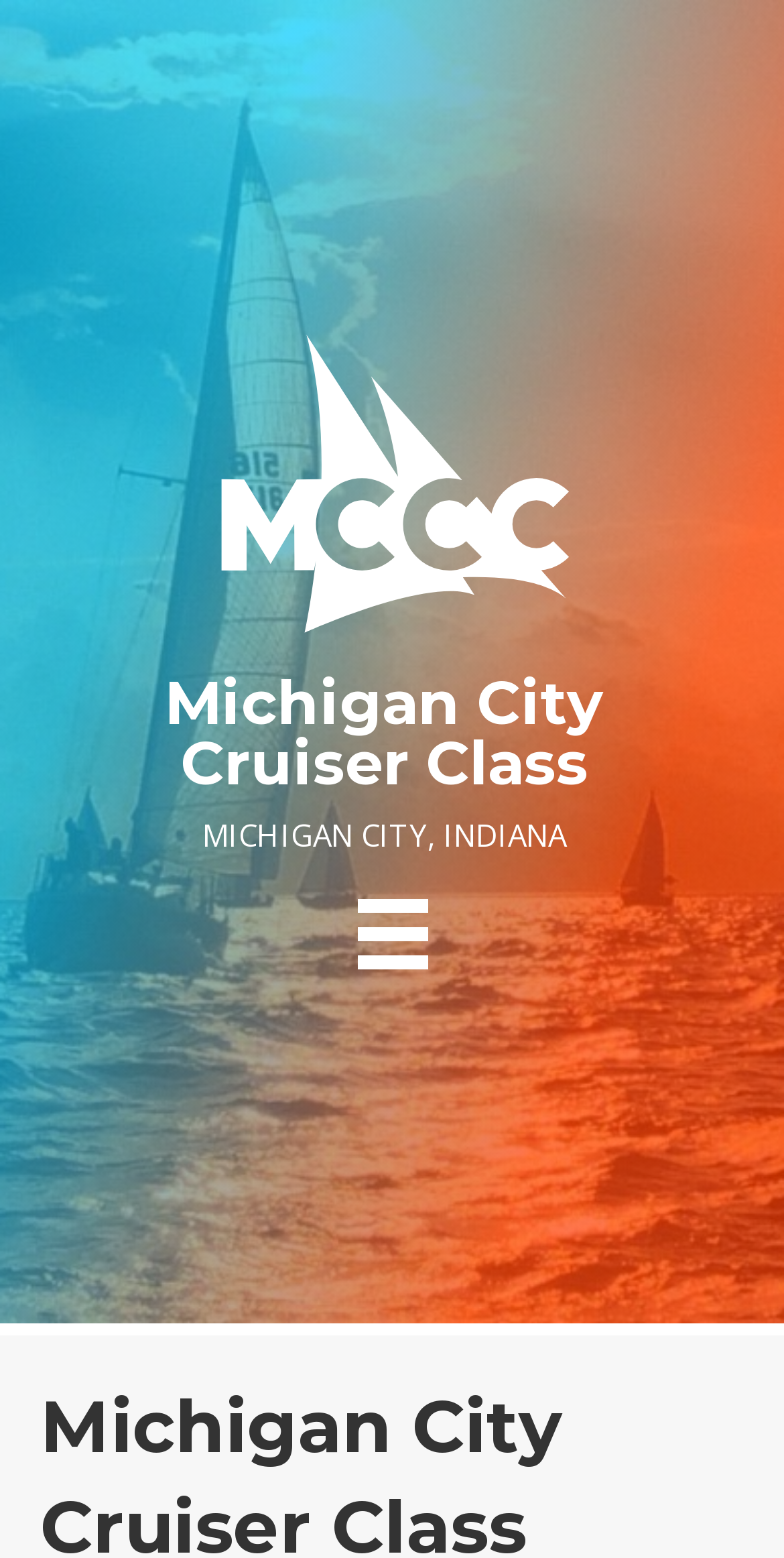What is the position of the link 'Michigan City Cruiser Class'?
Refer to the image and give a detailed answer to the query.

The position of the link 'Michigan City Cruiser Class' can be determined by looking at the bounding box coordinates of the link element, which indicates that it is located below the heading 'Michigan City Cruiser Class'.